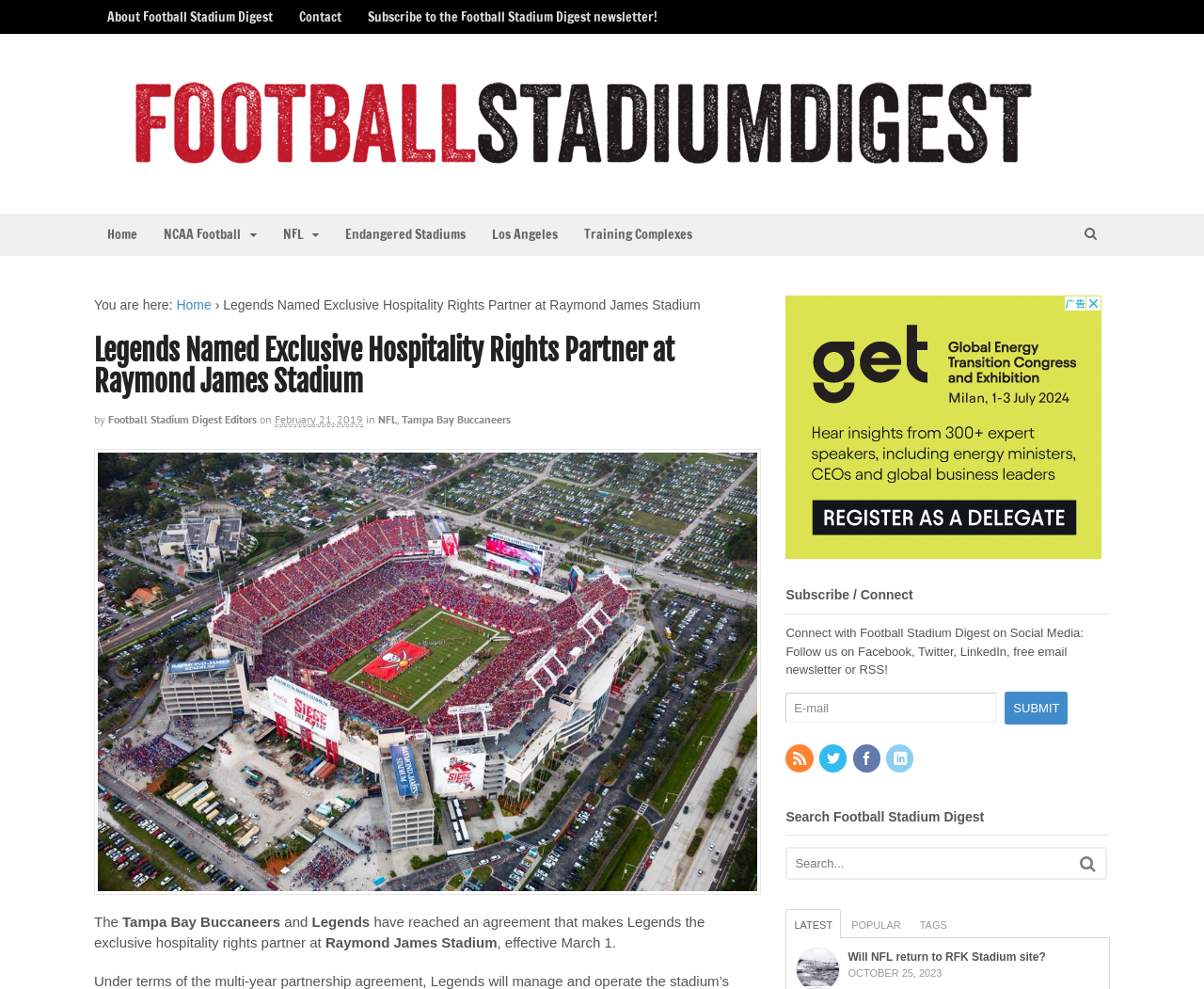Find the bounding box coordinates for the area you need to click to carry out the instruction: "Subscribe to the Football Stadium Digest newsletter!". The coordinates should be four float numbers between 0 and 1, indicated as [left, top, right, bottom].

[0.295, 0.0, 0.557, 0.035]